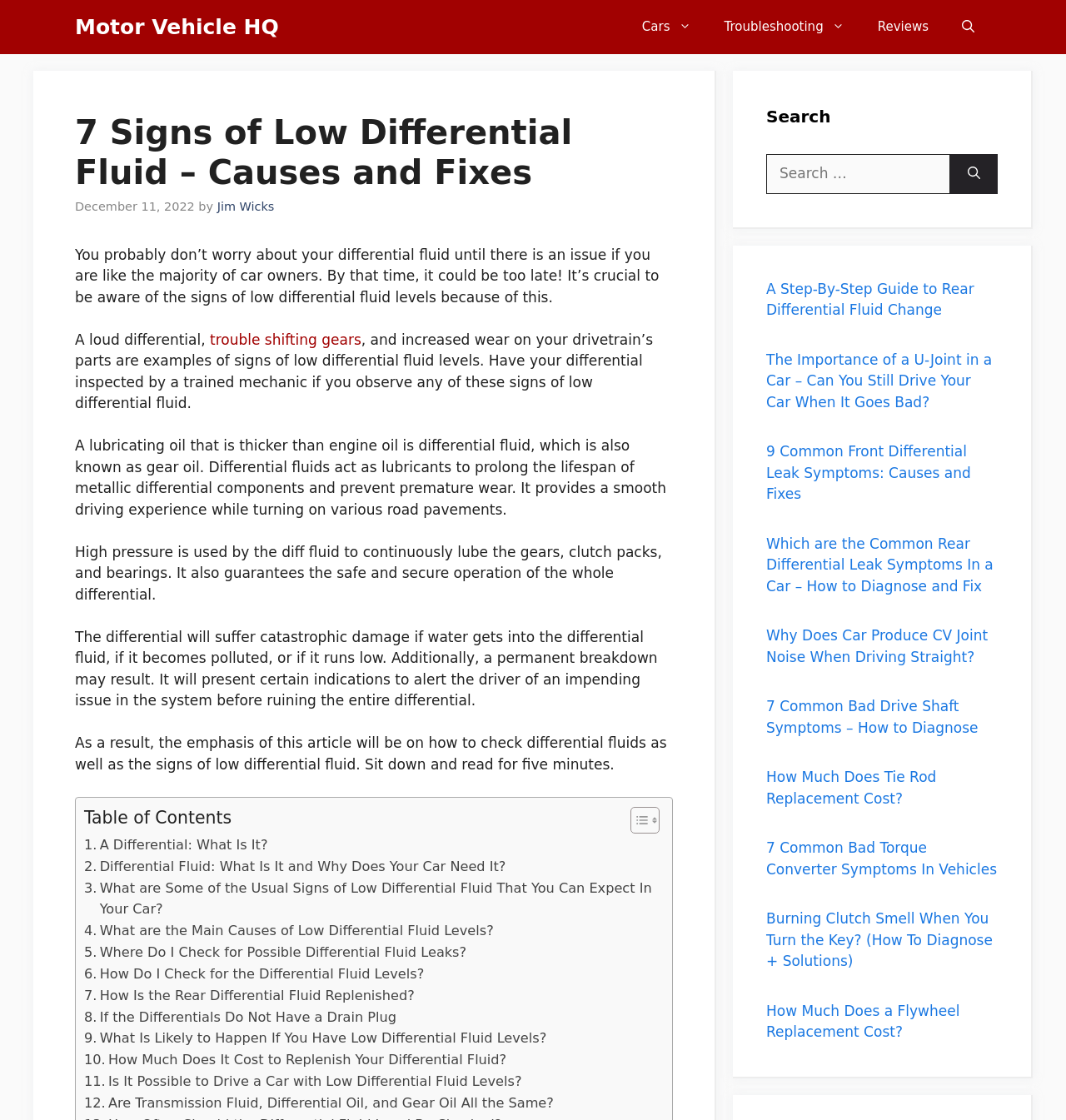Find the bounding box coordinates for the UI element whose description is: "A Differential: What Is It?". The coordinates should be four float numbers between 0 and 1, in the format [left, top, right, bottom].

[0.079, 0.745, 0.251, 0.764]